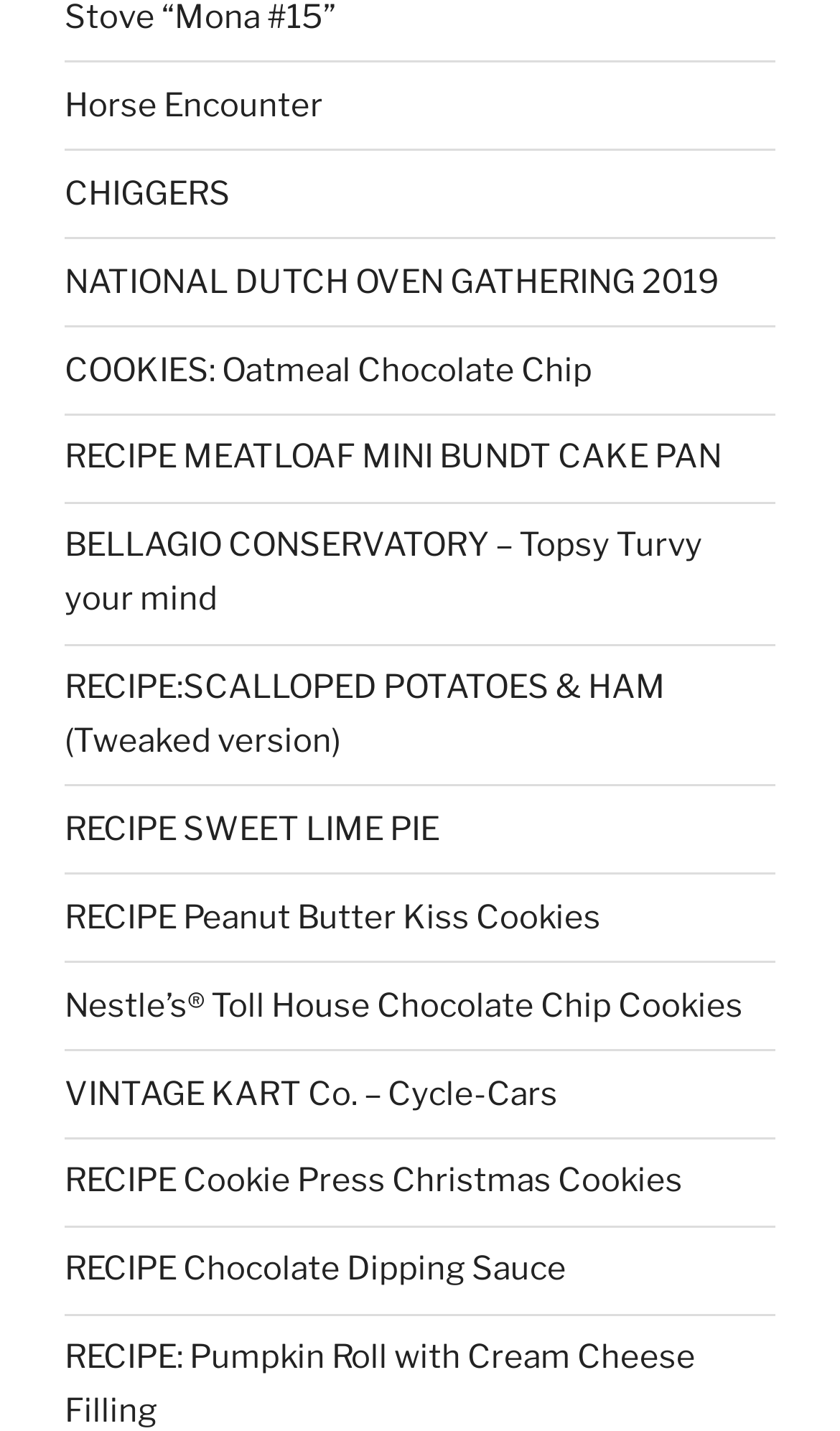Using the details from the image, please elaborate on the following question: What is the first link text that starts with 'RECIPE:'?

I searched for the first link text that starts with 'RECIPE:' and found that it is 'RECIPE MEATLOAF MINI BUNDT CAKE PAN'.